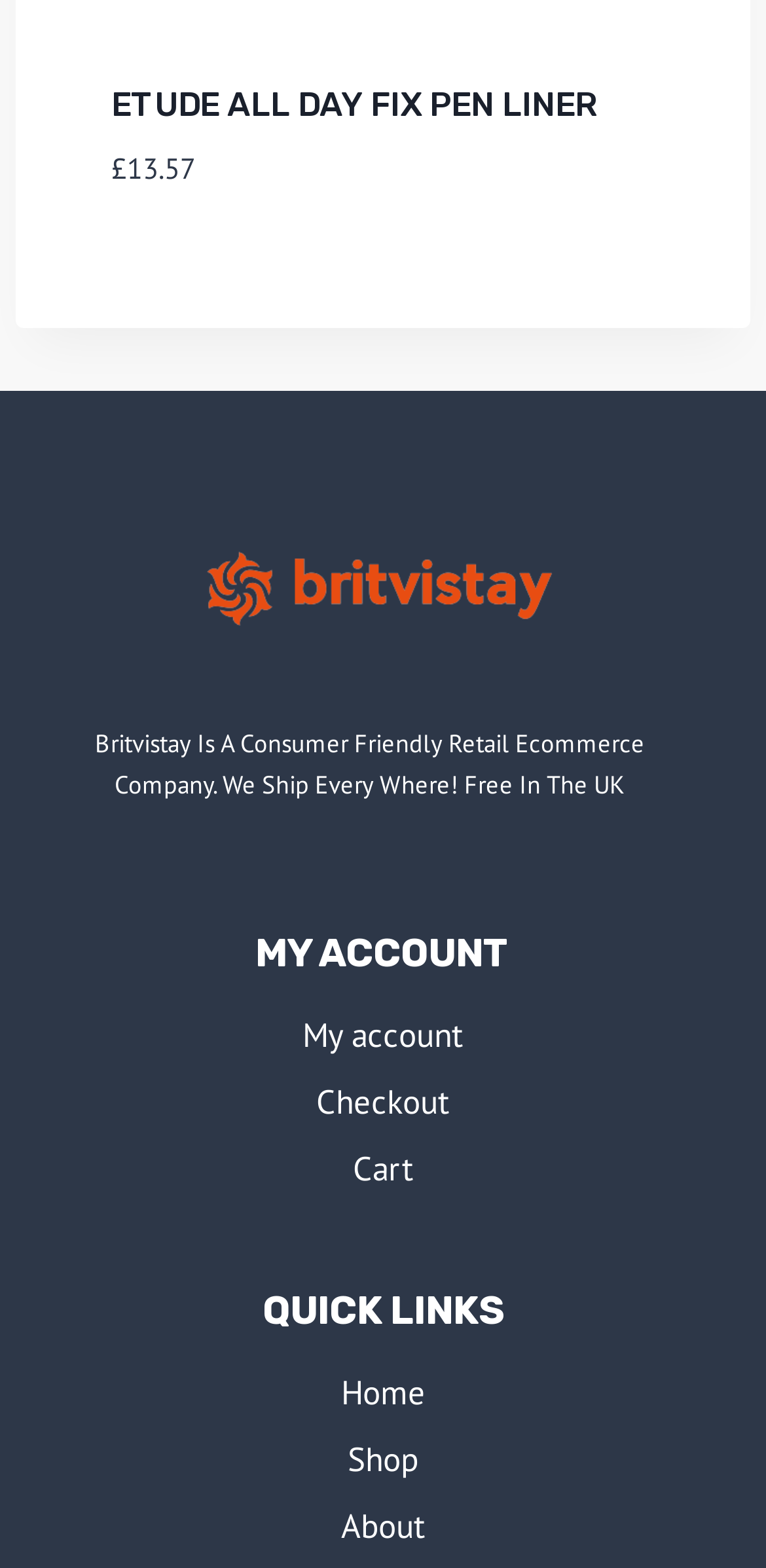Identify the bounding box coordinates for the element that needs to be clicked to fulfill this instruction: "Go to home page". Provide the coordinates in the format of four float numbers between 0 and 1: [left, top, right, bottom].

[0.062, 0.867, 0.938, 0.909]